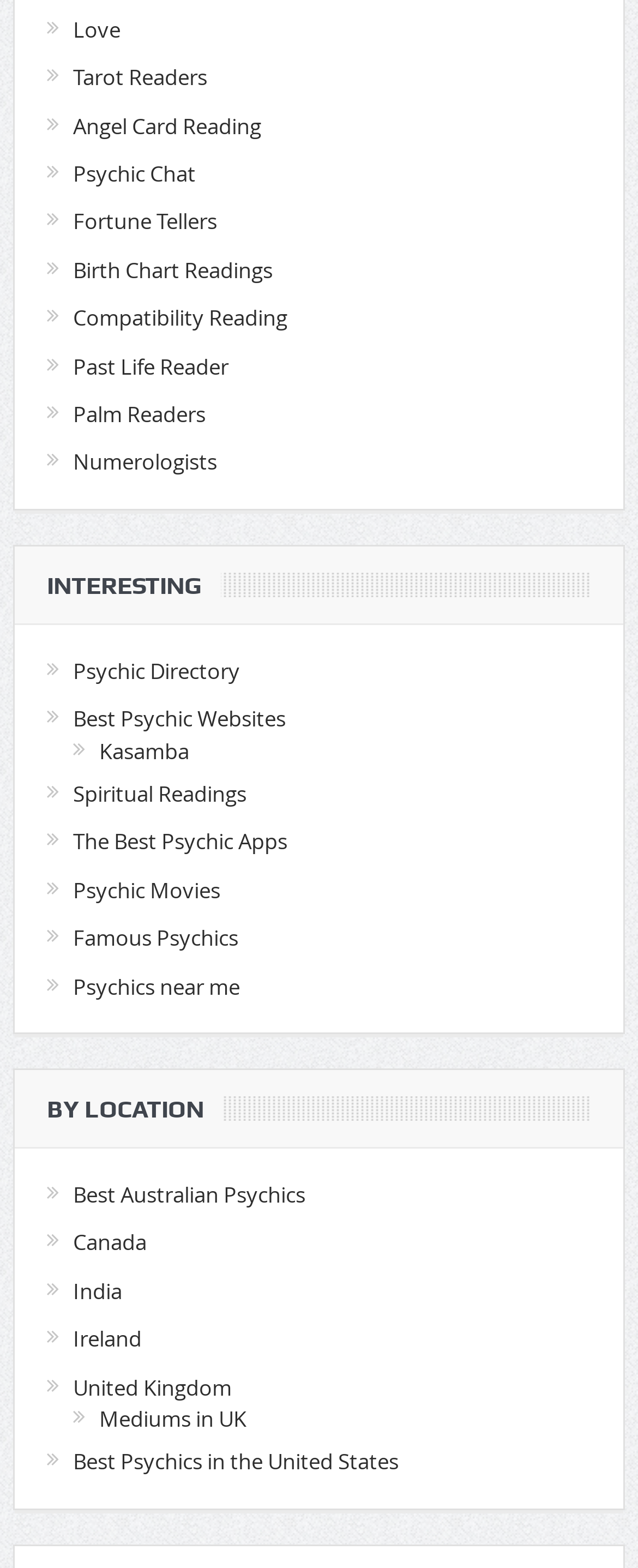For the given element description United Kingdom, determine the bounding box coordinates of the UI element. The coordinates should follow the format (top-left x, top-left y, bottom-right x, bottom-right y) and be within the range of 0 to 1.

[0.115, 0.875, 0.364, 0.894]